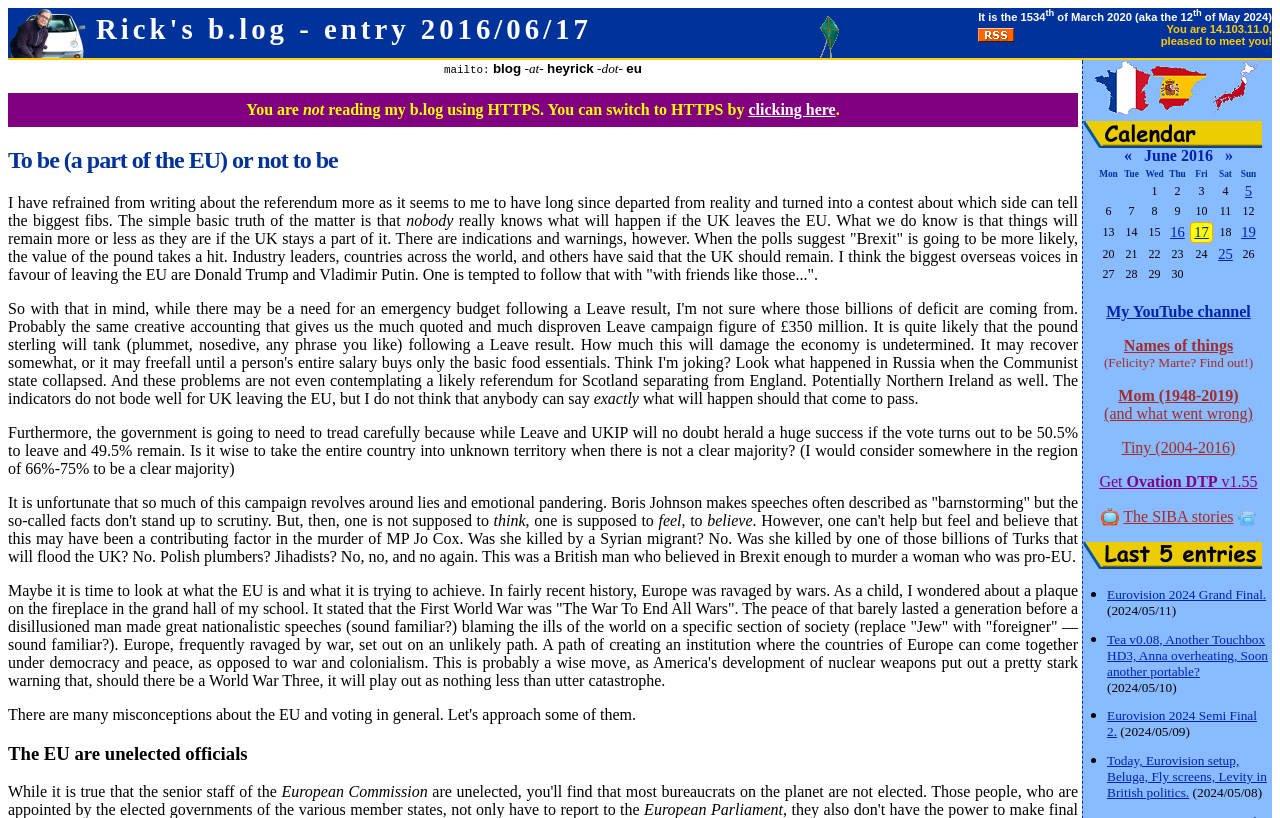Locate the bounding box coordinates of the area you need to click to fulfill this instruction: 'Click the '16' link in the calendar'. The coordinates must be in the form of four float numbers ranging from 0 to 1: [left, top, right, bottom].

[0.914, 0.274, 0.926, 0.293]